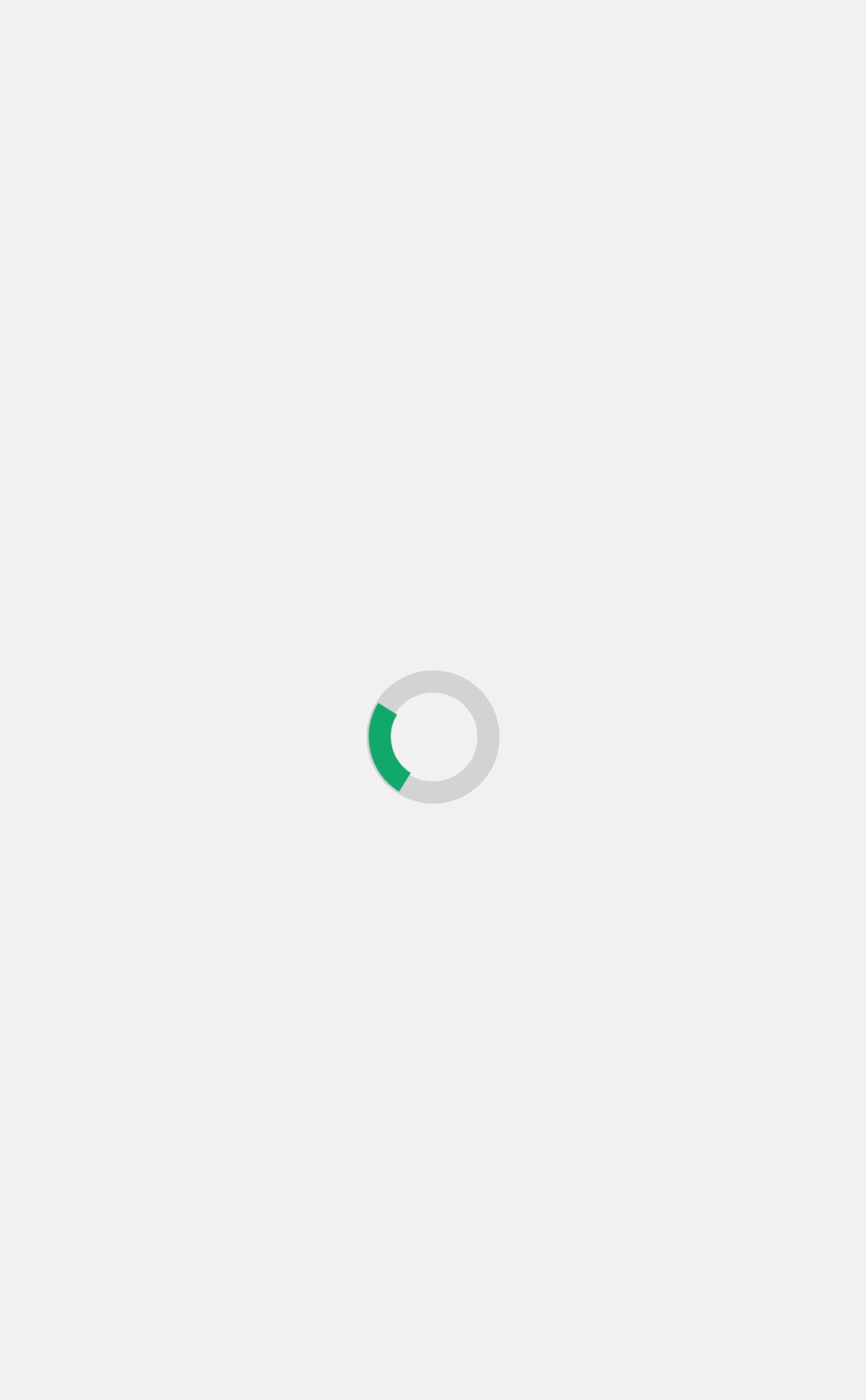Who is the author of the article?
Observe the image and answer the question with a one-word or short phrase response.

Warshan 23